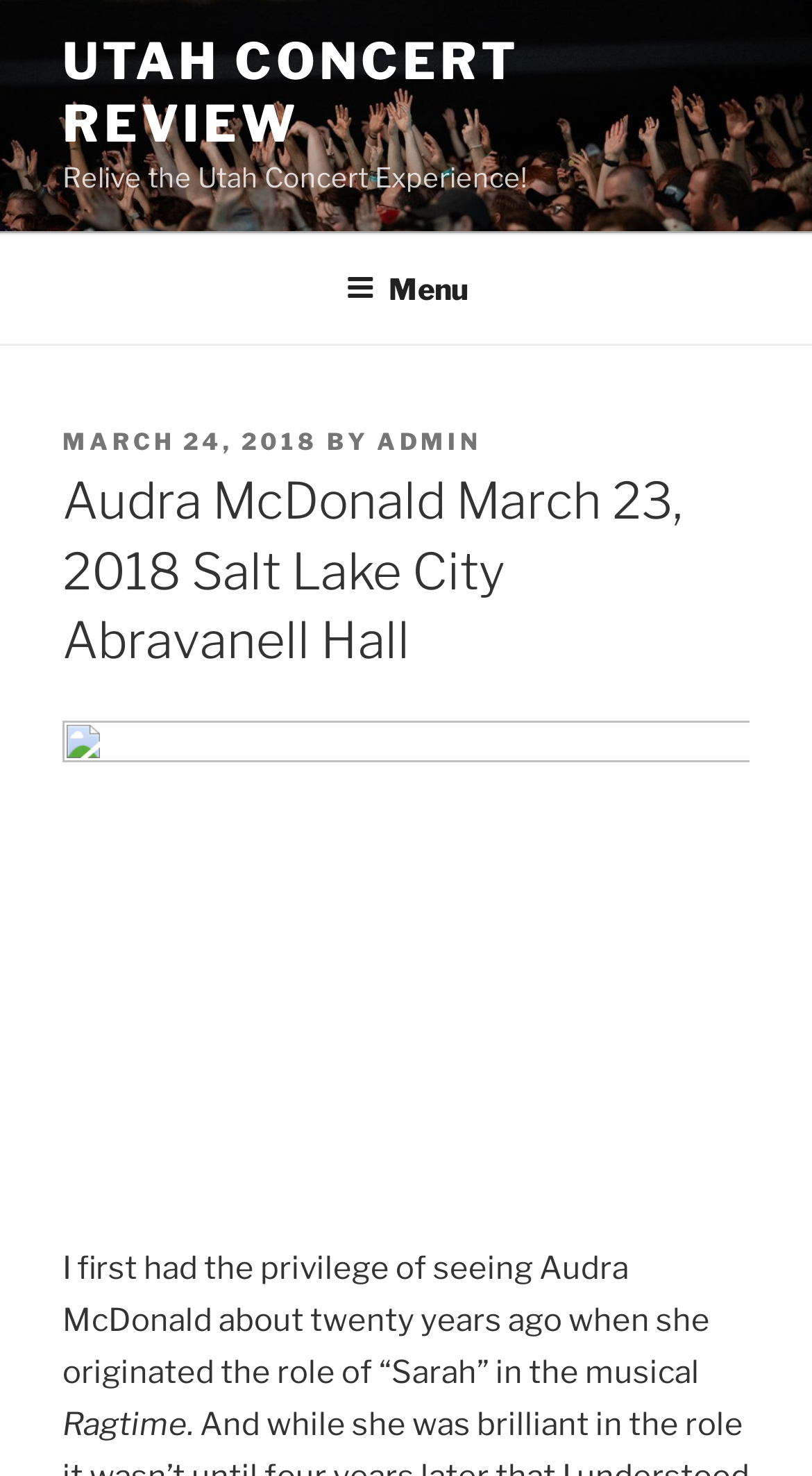Find the bounding box coordinates for the UI element that matches this description: "March 24, 2018".

[0.077, 0.289, 0.392, 0.309]